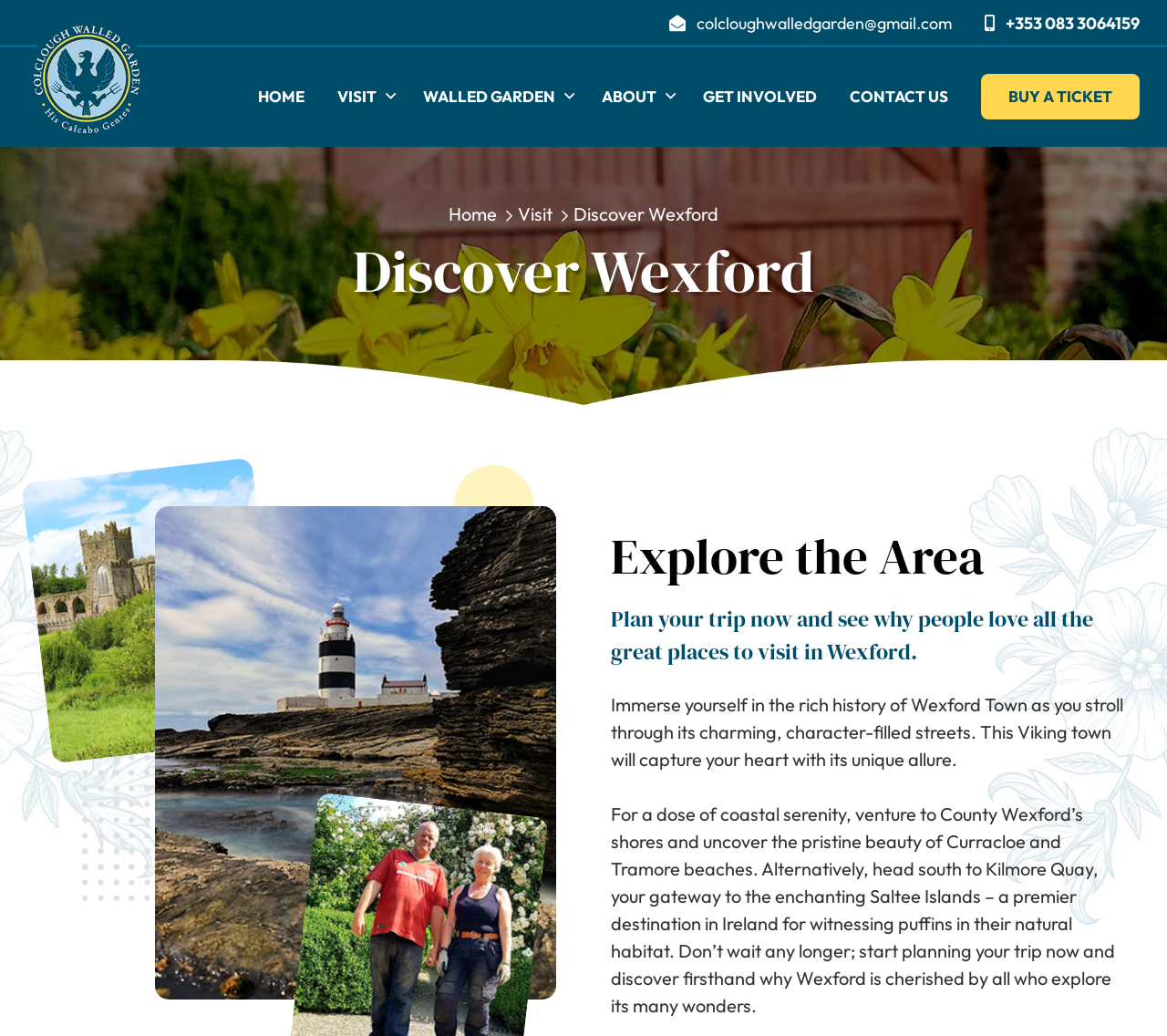What is the main theme of the webpage?
Using the visual information from the image, give a one-word or short-phrase answer.

Wexford tourism